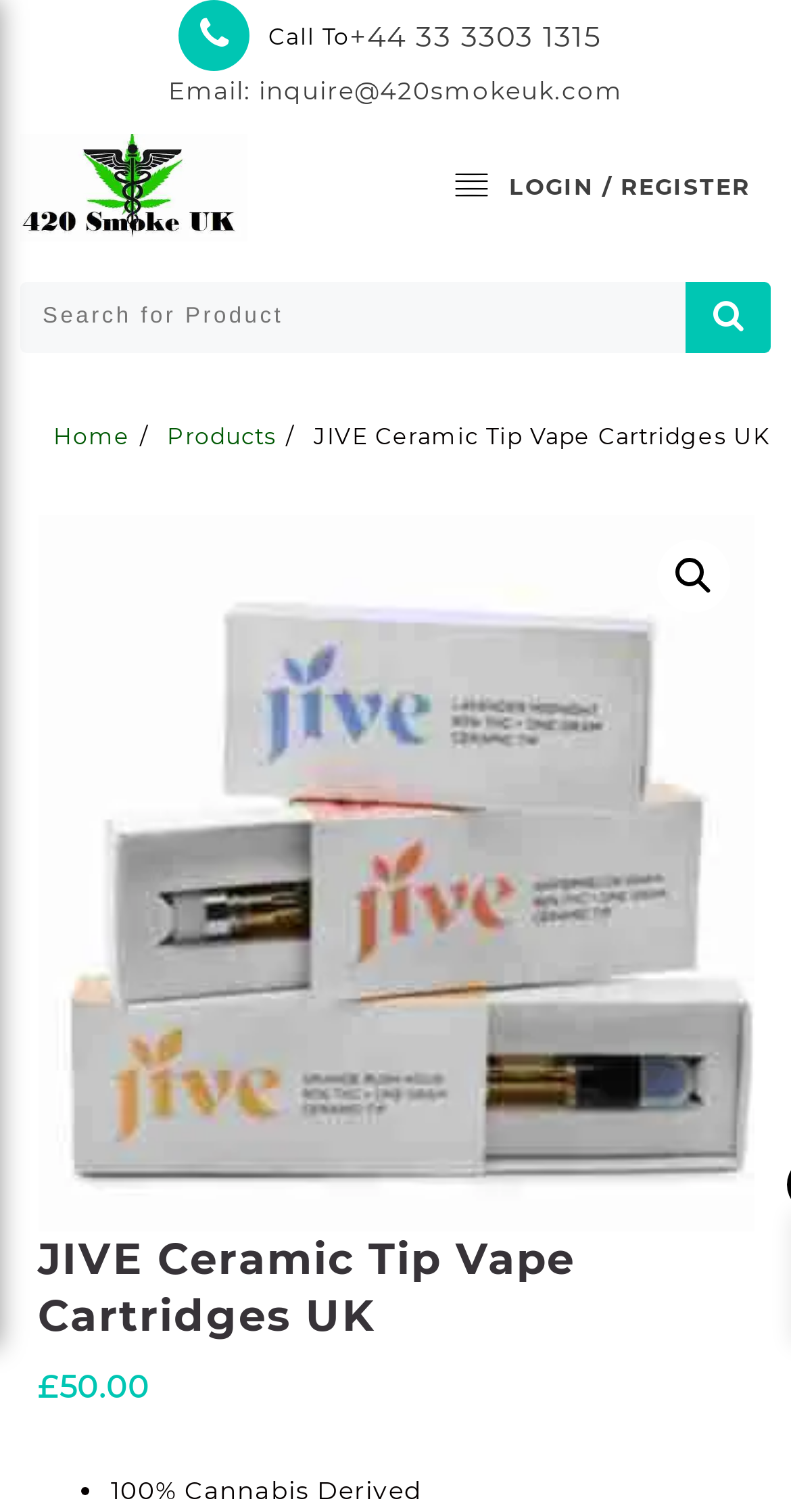What is the function of the button with the magnifying glass icon?
Answer the question with a thorough and detailed explanation.

I inferred the function of the button by looking at its location next to the textbox with the label 'Search for:' and the magnifying glass icon, which is commonly used for search functionality.